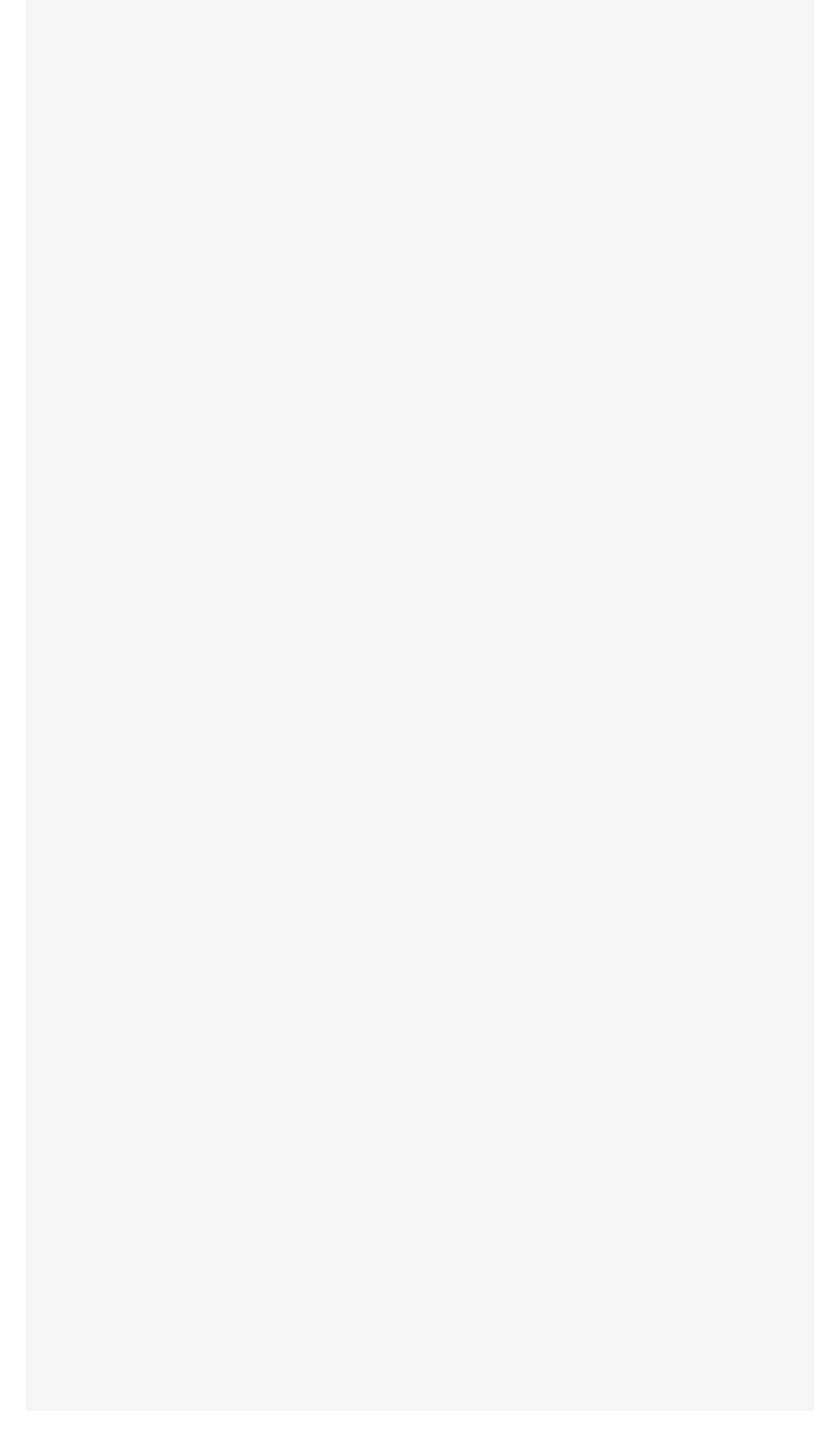Respond with a single word or phrase:
Where can I purchase the designer's products?

ETSY store